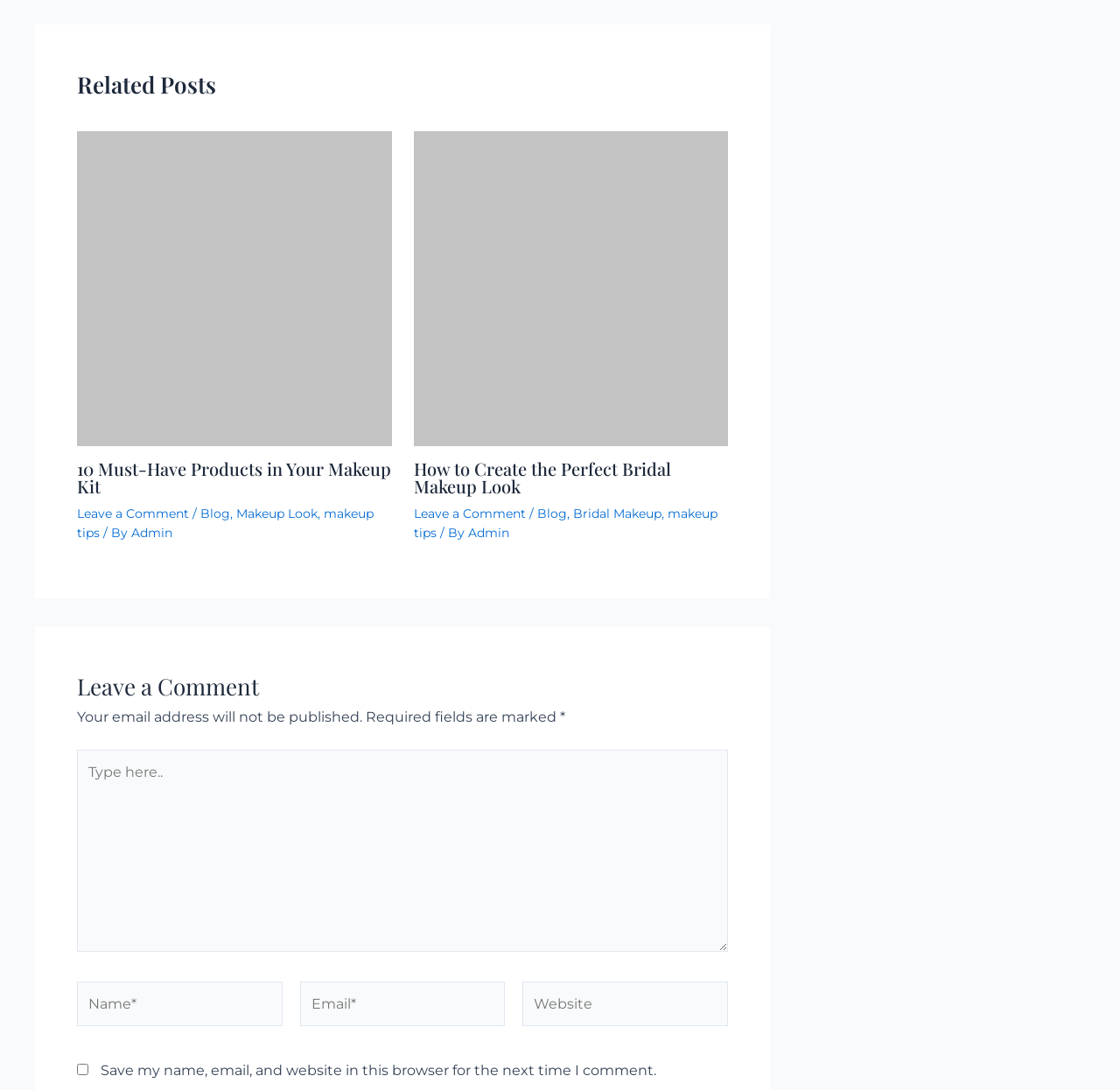Look at the image and write a detailed answer to the question: 
What is the title of the first article?

I determined the title of the first article by looking at the heading element with the text '10 Must-Have Products in Your Makeup Kit' which is a child of the first article element.